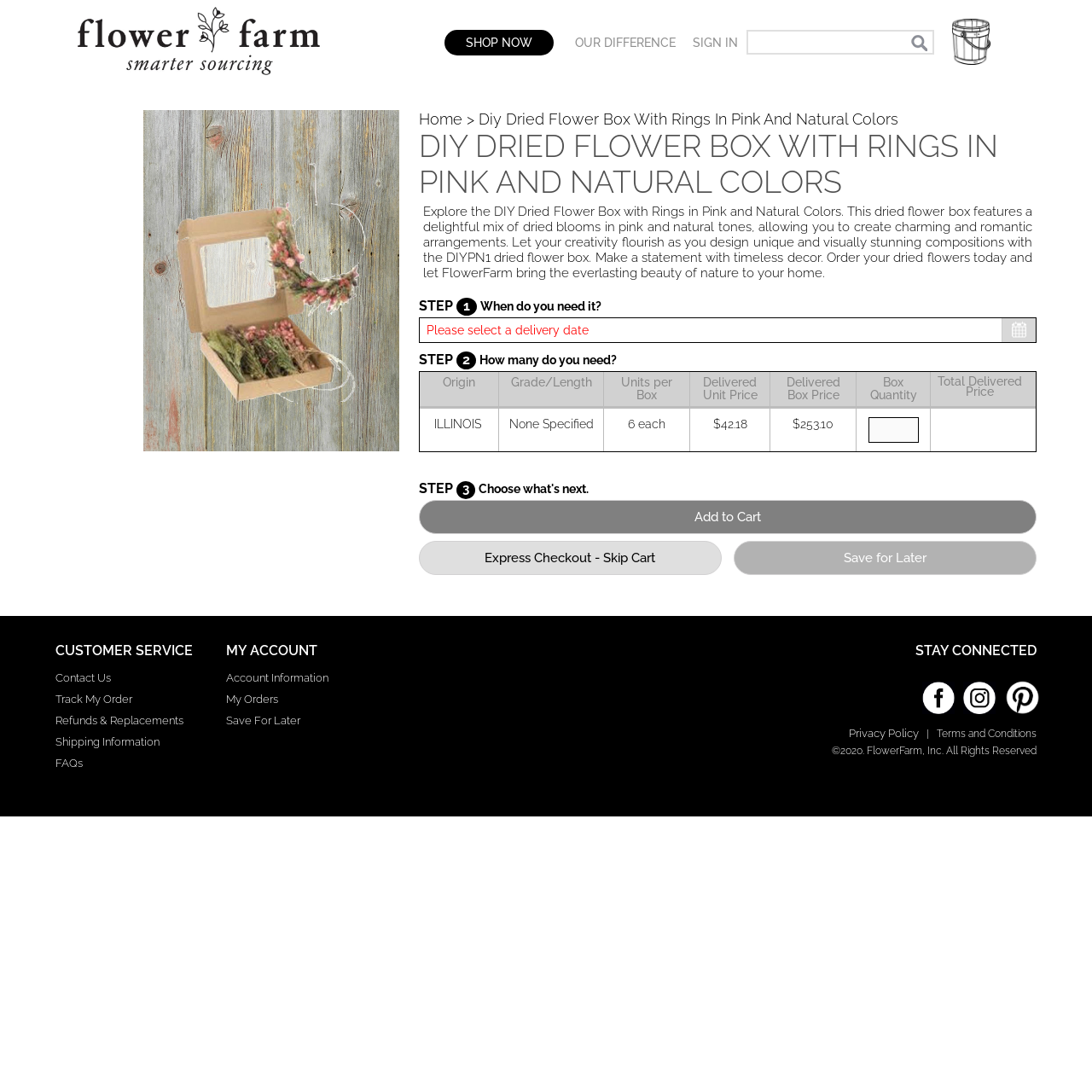What social media platforms are linked on the webpage?
Please use the image to provide an in-depth answer to the question.

The social media platforms linked on the webpage can be found in the 'STAY CONNECTED' section, which includes links to Facebook, Instagram, and Pinterest, each with its corresponding image icon.